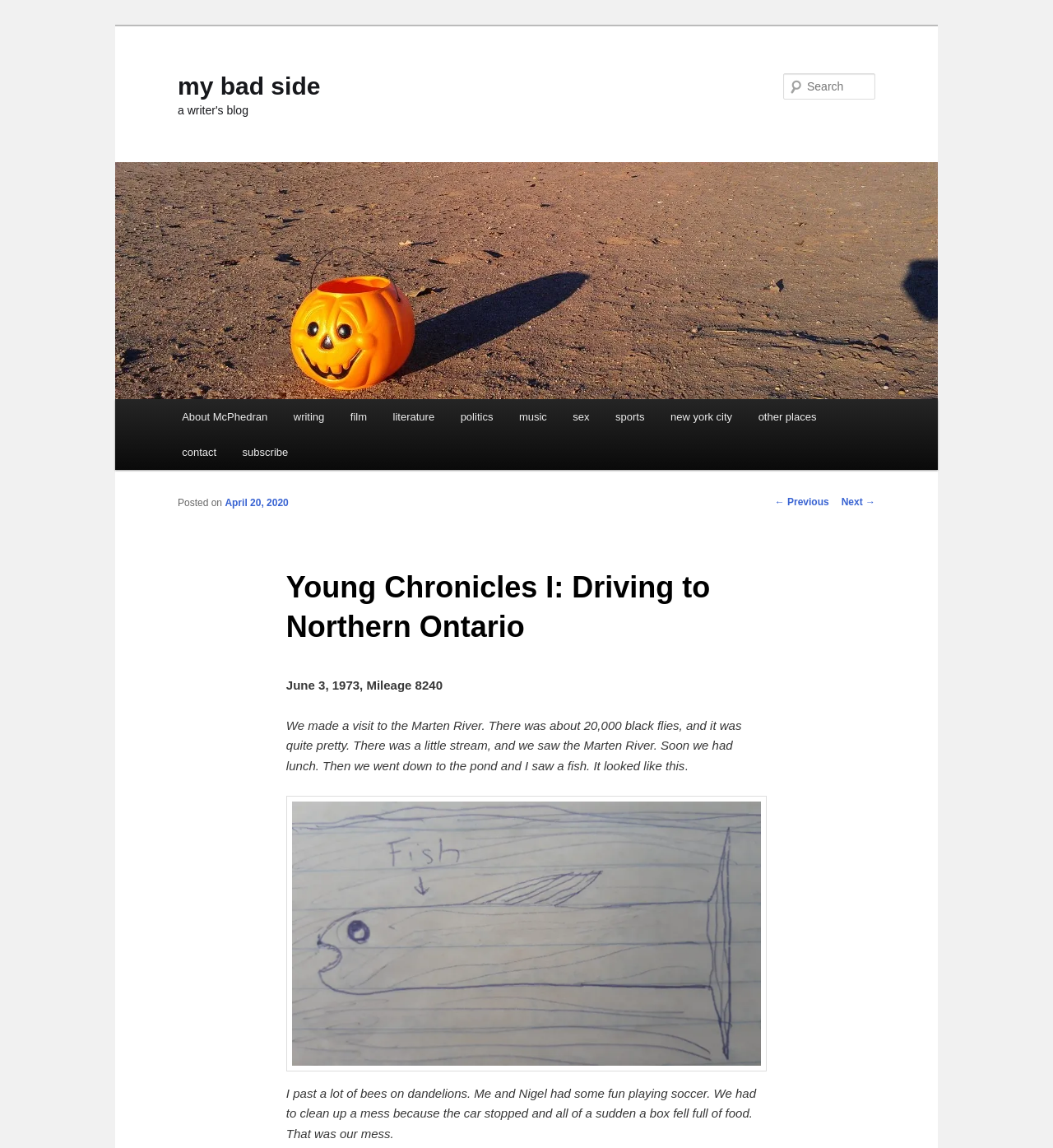Find the bounding box coordinates of the clickable element required to execute the following instruction: "View the post details". Provide the coordinates as four float numbers between 0 and 1, i.e., [left, top, right, bottom].

[0.272, 0.484, 0.728, 0.571]